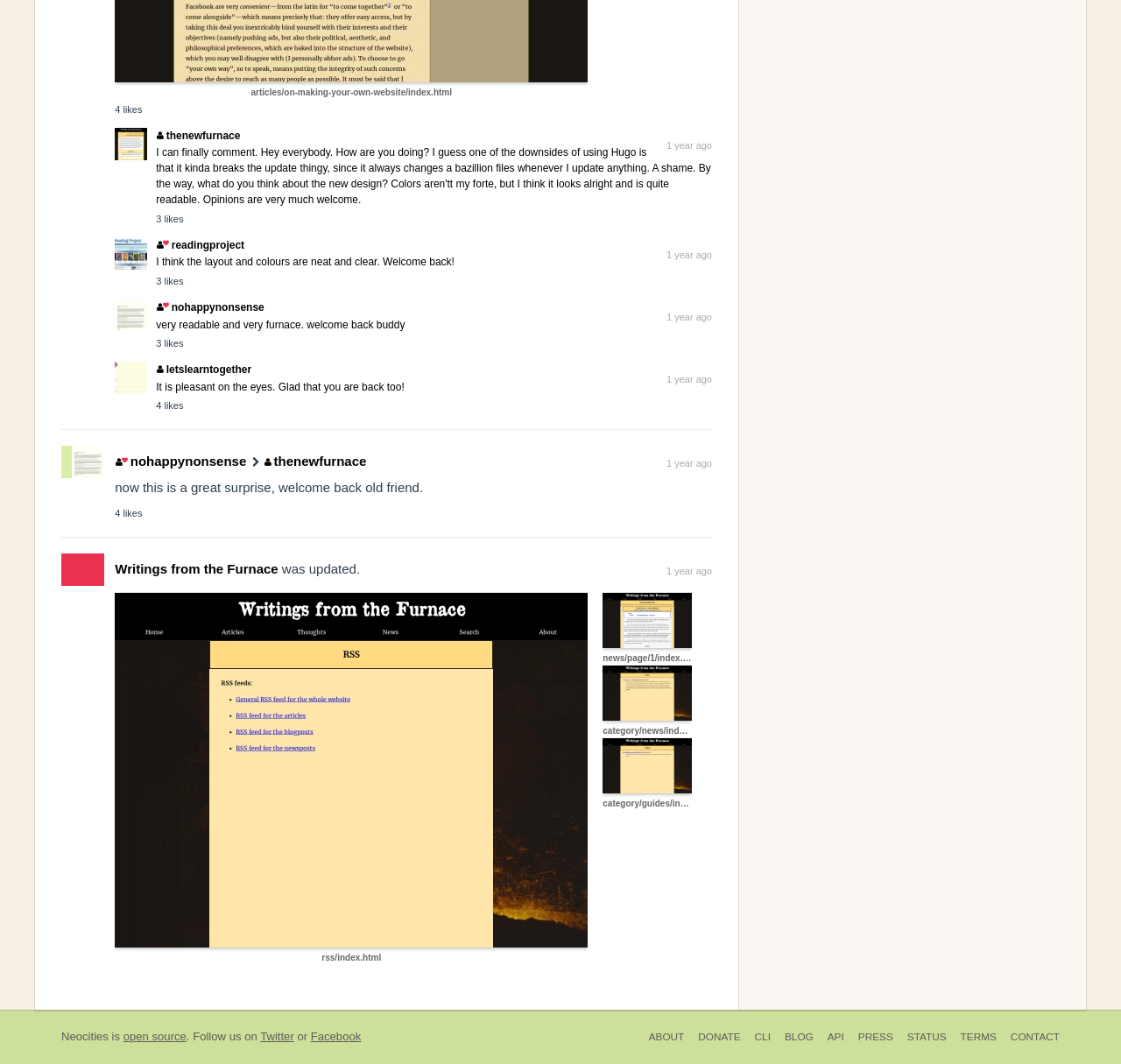Bounding box coordinates should be provided in the format (top-left x, top-left y, bottom-right x, bottom-right y) with all values between 0 and 1. Identify the bounding box for this UI element: Writings from the Furnace

[0.103, 0.527, 0.248, 0.541]